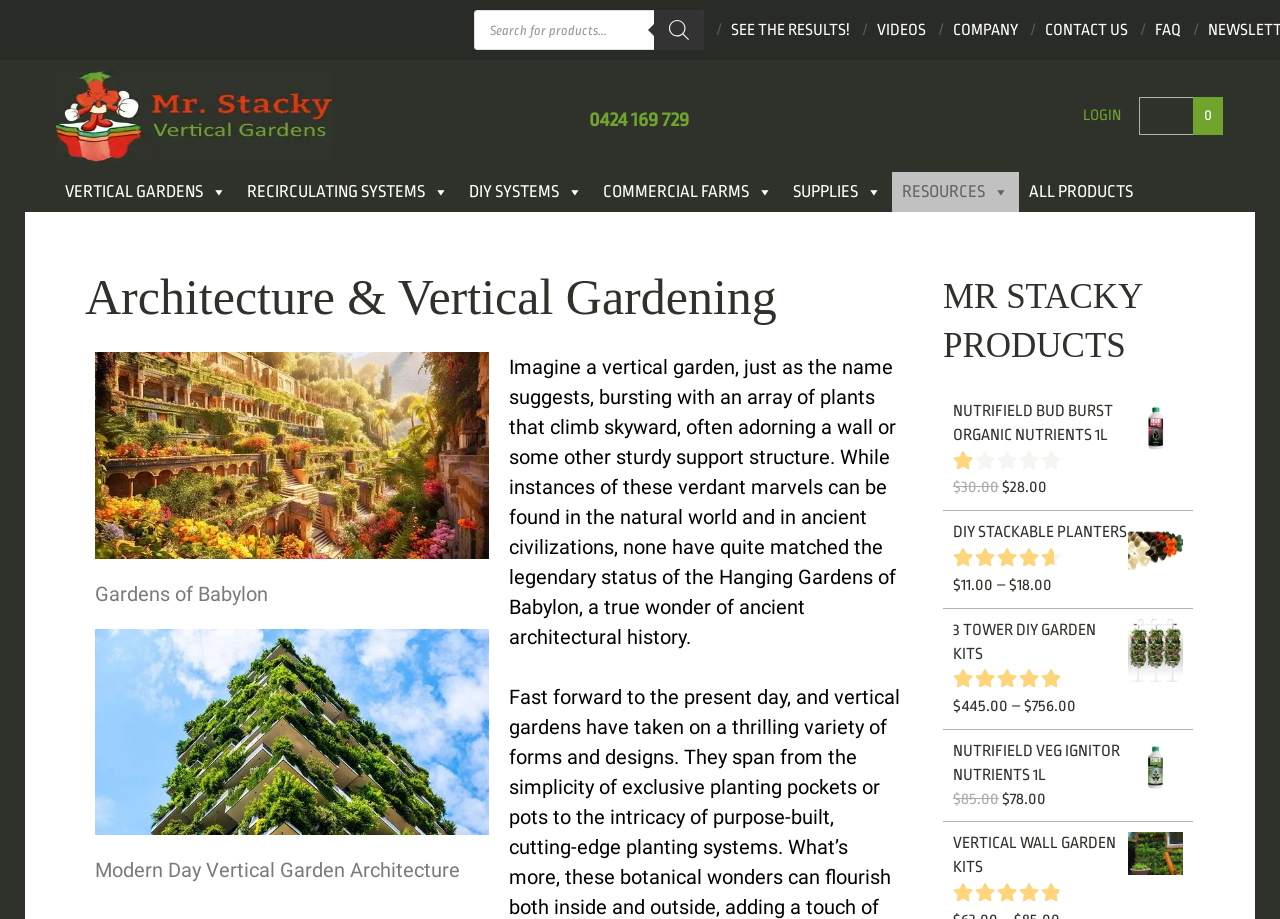Respond with a single word or phrase:
How many products are displayed on the webpage?

7